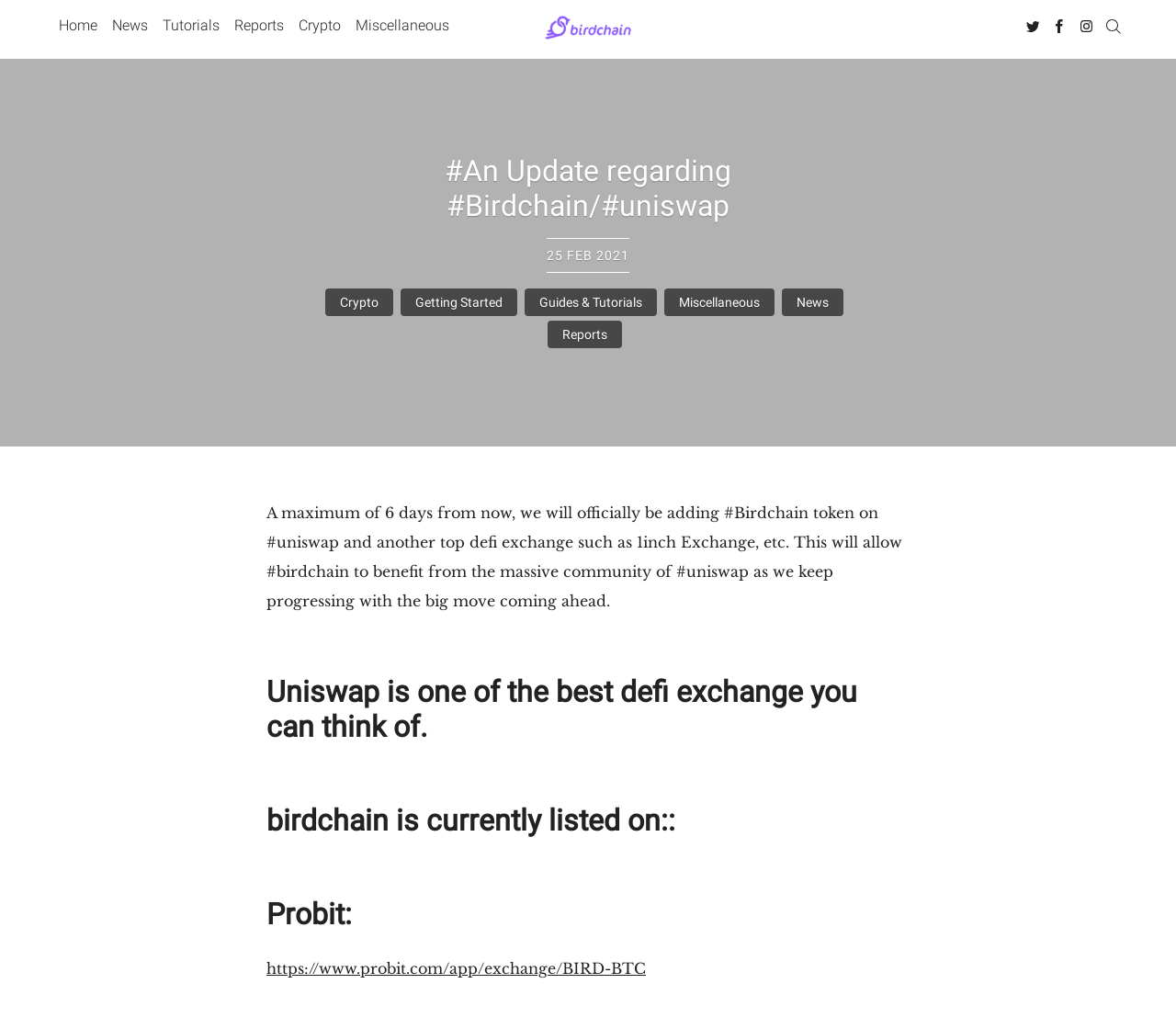How many days from now will Birdchain be added to Uniswap?
Look at the image and provide a detailed response to the question.

I found the time frame by reading the text of the link element that mentions Uniswap, which says 'A maximum of 6 days from now, we will officially be adding #Birdchain token on #uniswap'.